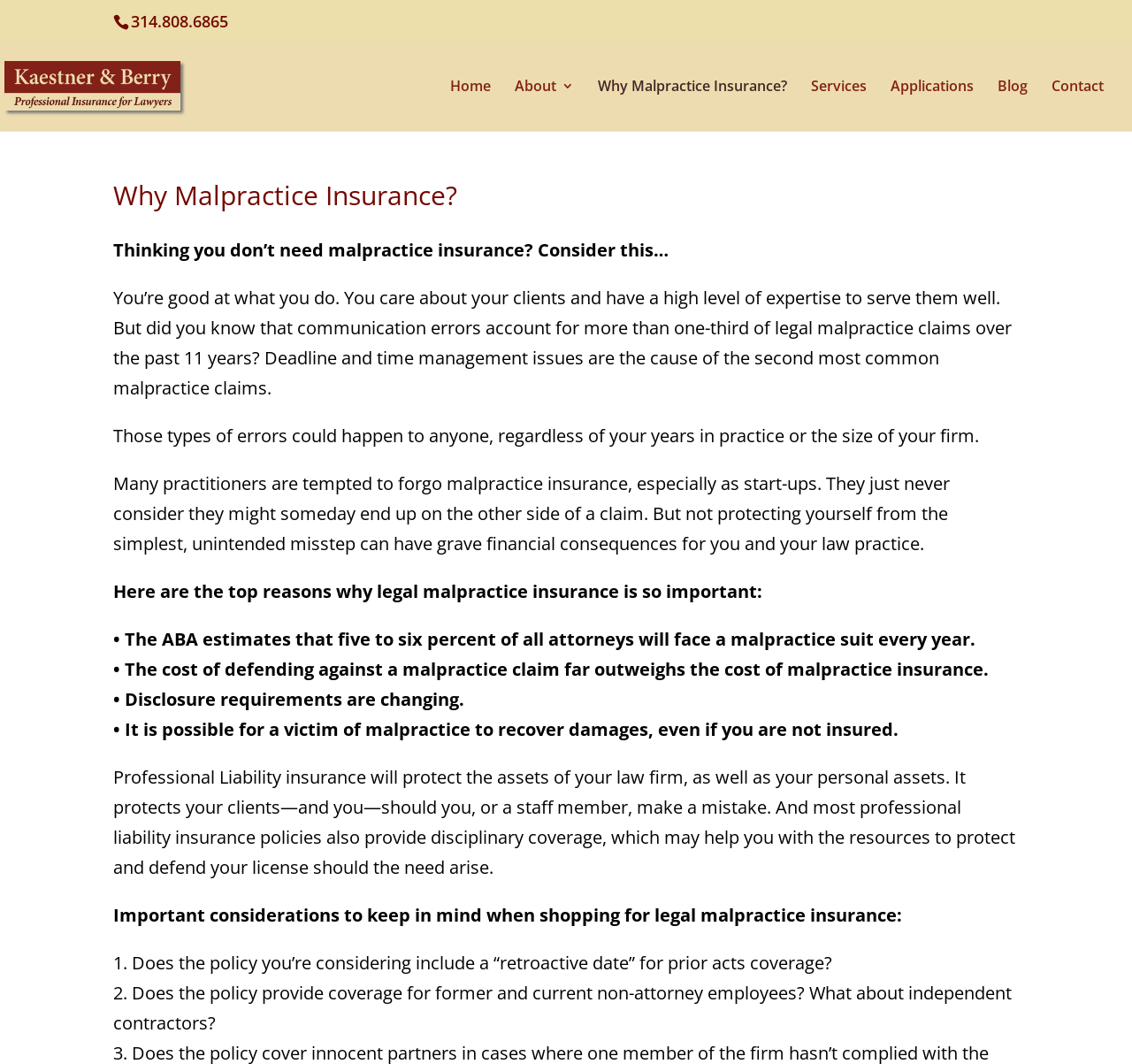For the given element description Tweet, determine the bounding box coordinates of the UI element. The coordinates should follow the format (top-left x, top-left y, bottom-right x, bottom-right y) and be within the range of 0 to 1.

None